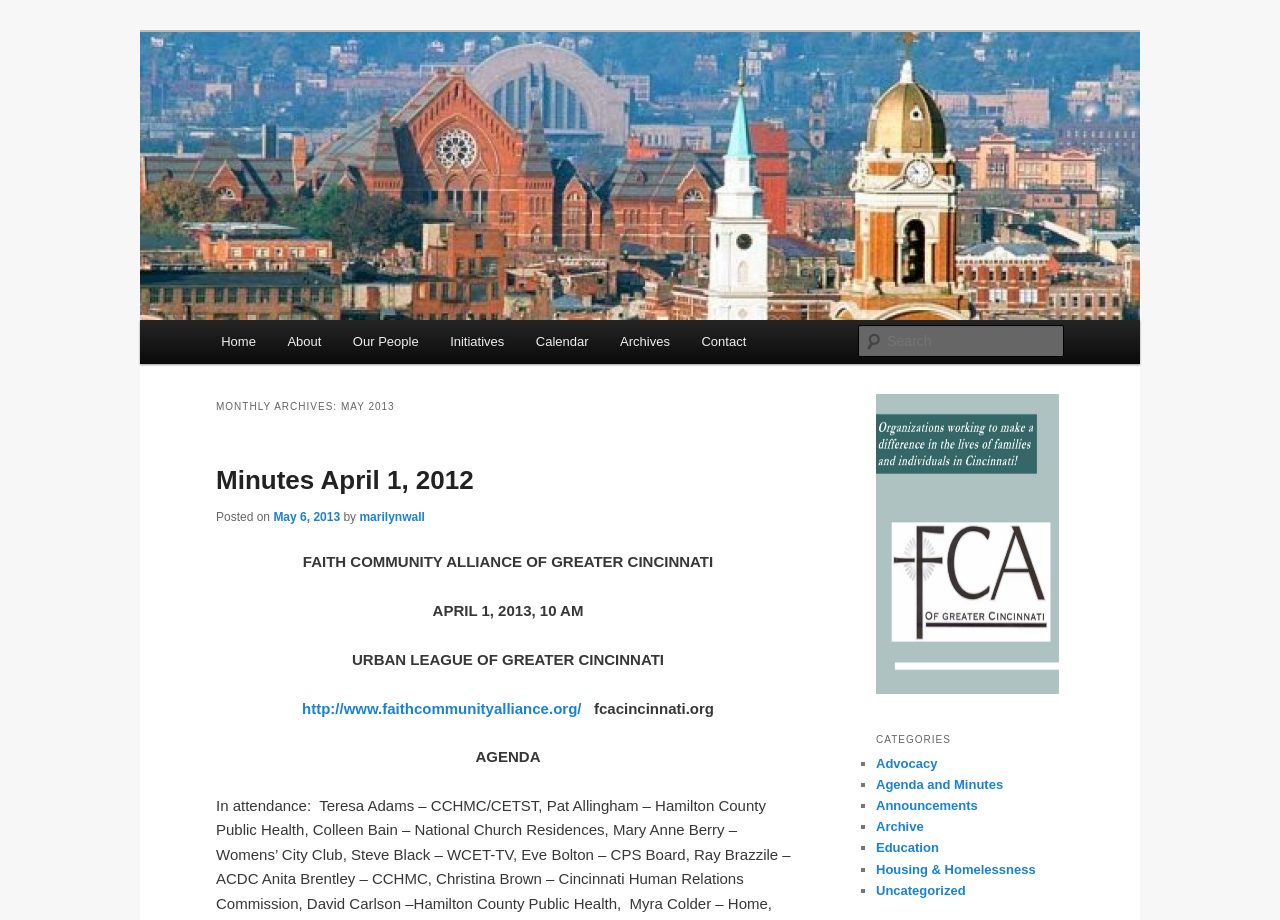What is the name of the organization?
Use the screenshot to answer the question with a single word or phrase.

Faith Community Alliance of Greater Cincinnati